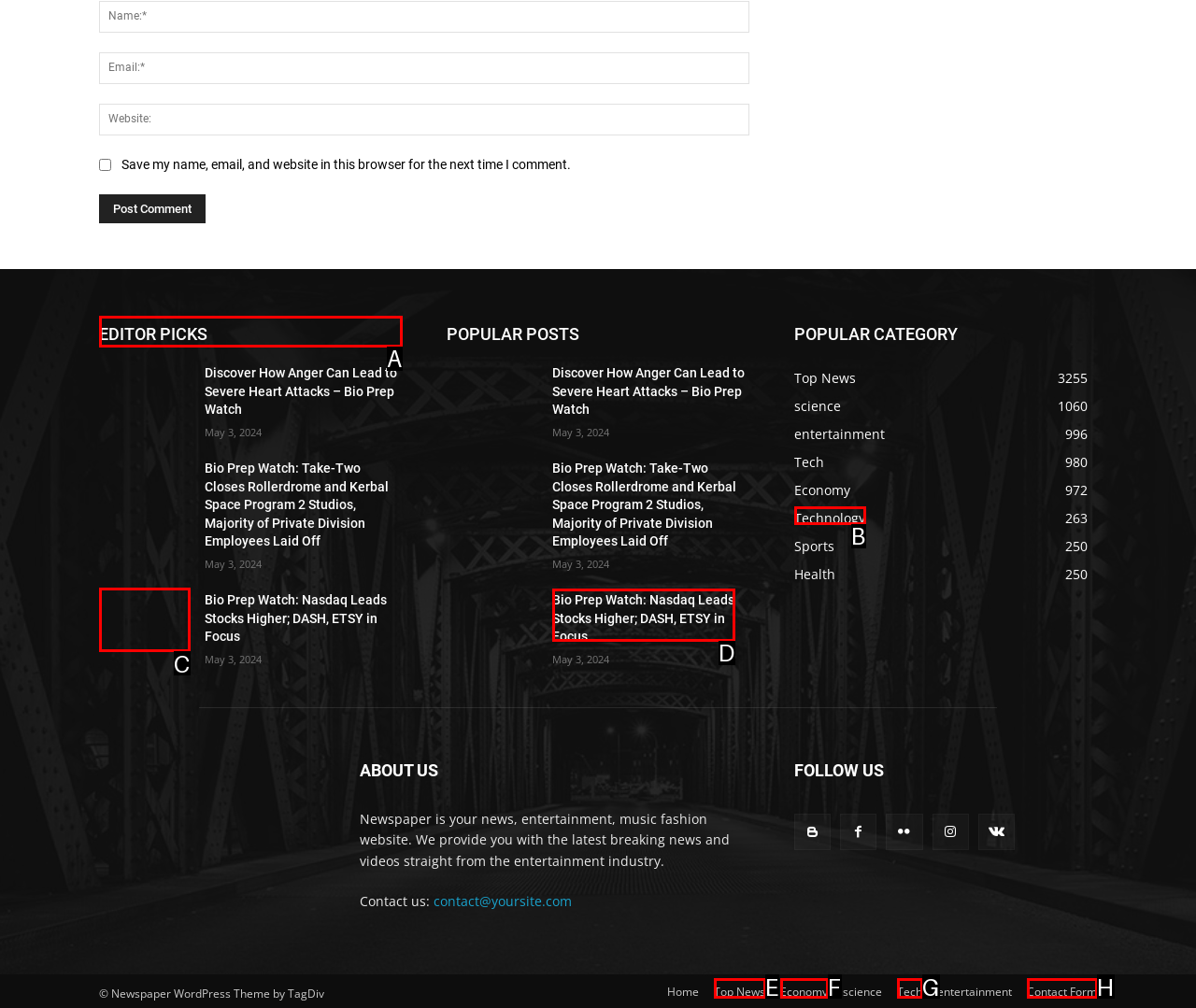Identify which HTML element to click to fulfill the following task: Read about editor picks. Provide your response using the letter of the correct choice.

A